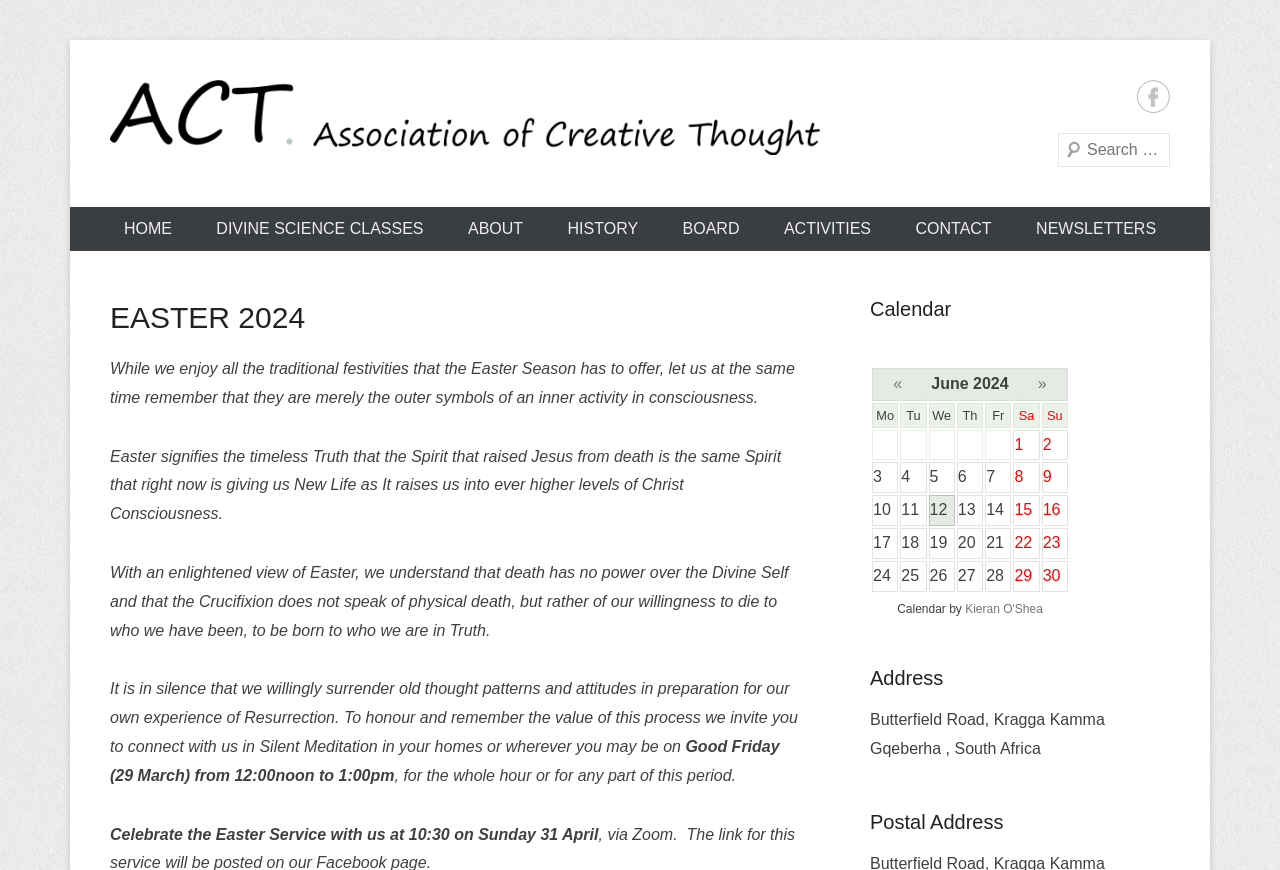With reference to the screenshot, provide a detailed response to the question below:
What is the time of the Silent Meditation?

The time of the Silent Meditation can be found in the paragraph that starts with 'It is in silence that we willingly surrender...'. It is mentioned that the meditation will be held on Good Friday from 12:00noon to 1:00pm.